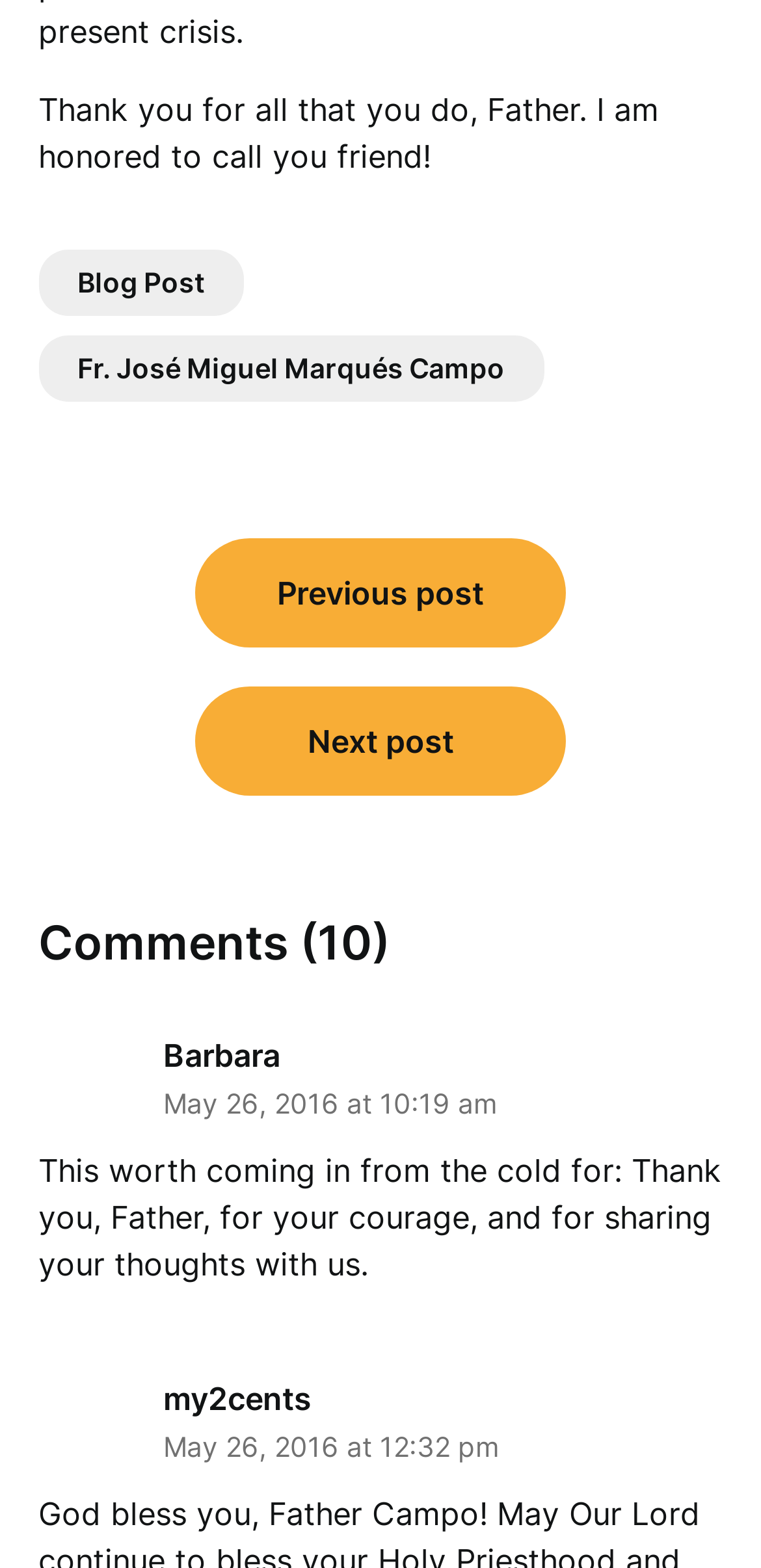Provide the bounding box coordinates of the UI element that matches the description: "Fr. José Miguel Marqués Campo".

[0.05, 0.213, 0.714, 0.255]